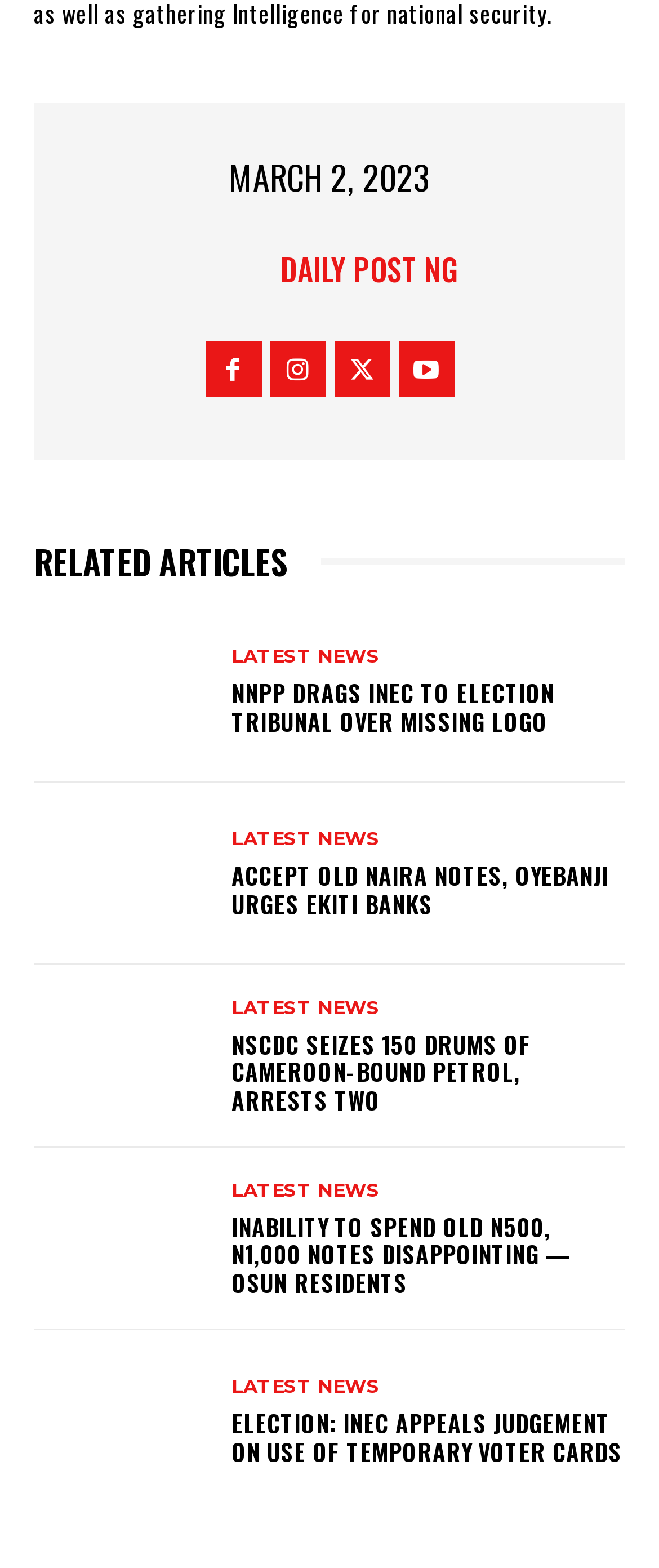What is the topic of the article 'Election: INEC appeals judgement on use of Temporary Voter Cards'?
Could you please answer the question thoroughly and with as much detail as possible?

The article 'Election: INEC appeals judgement on use of Temporary Voter Cards' is related to the topic of election, which is a heading element with a bounding box coordinate of [0.351, 0.899, 0.944, 0.935].